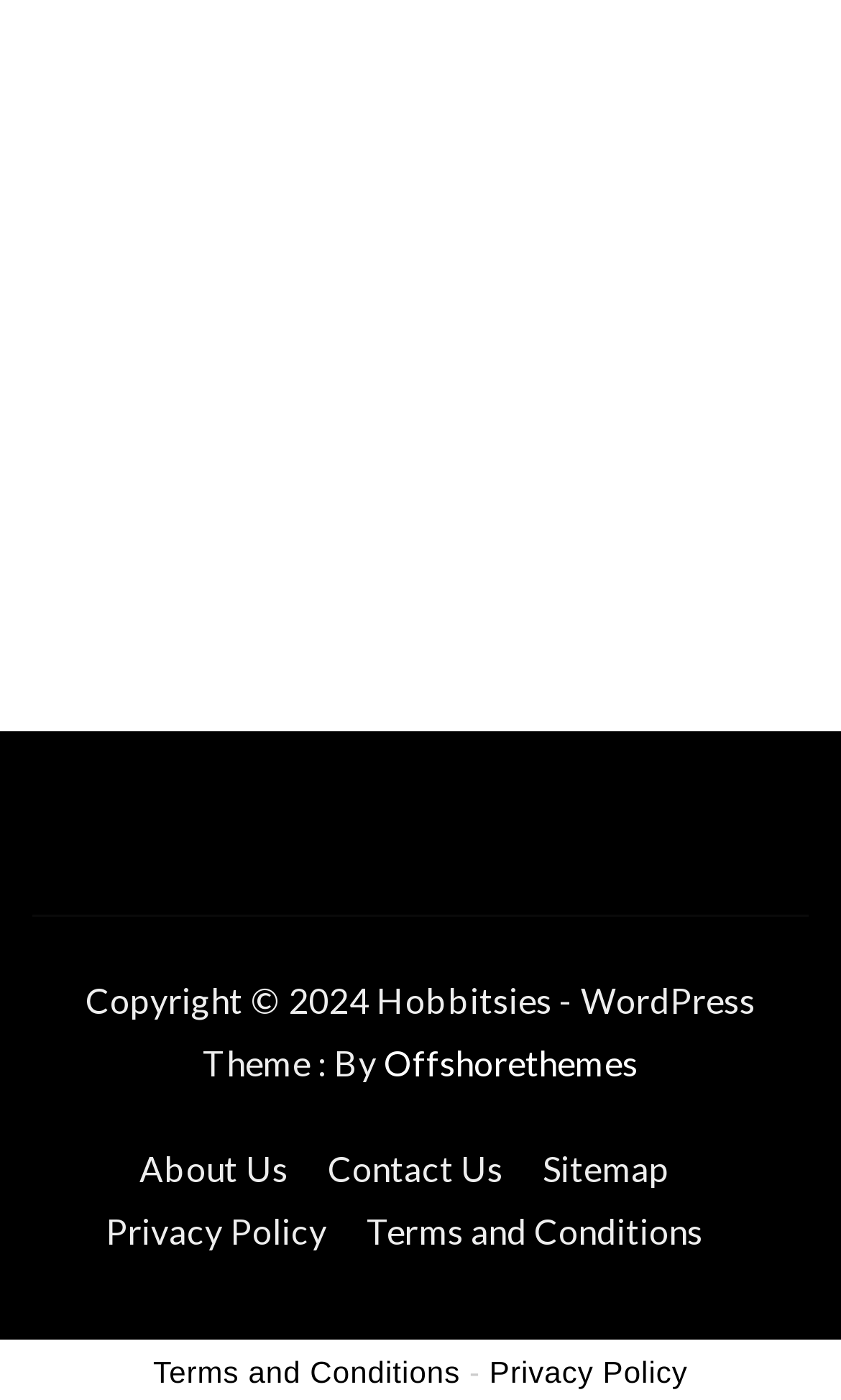Can you determine the bounding box coordinates of the area that needs to be clicked to fulfill the following instruction: "go to sitemap"?

[0.646, 0.82, 0.795, 0.849]